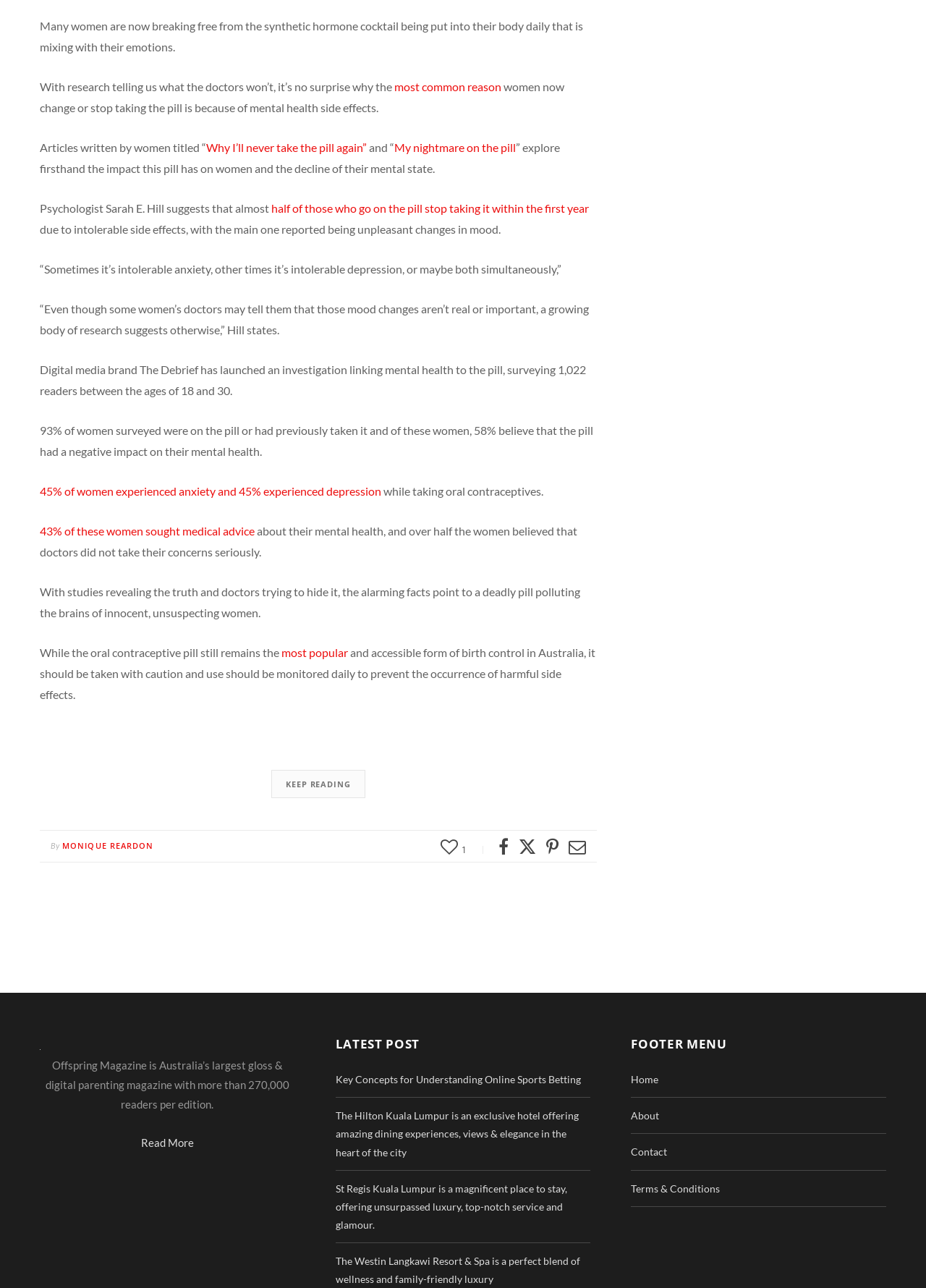Respond to the question below with a single word or phrase:
What is the name of the magazine?

Offspring Magazine